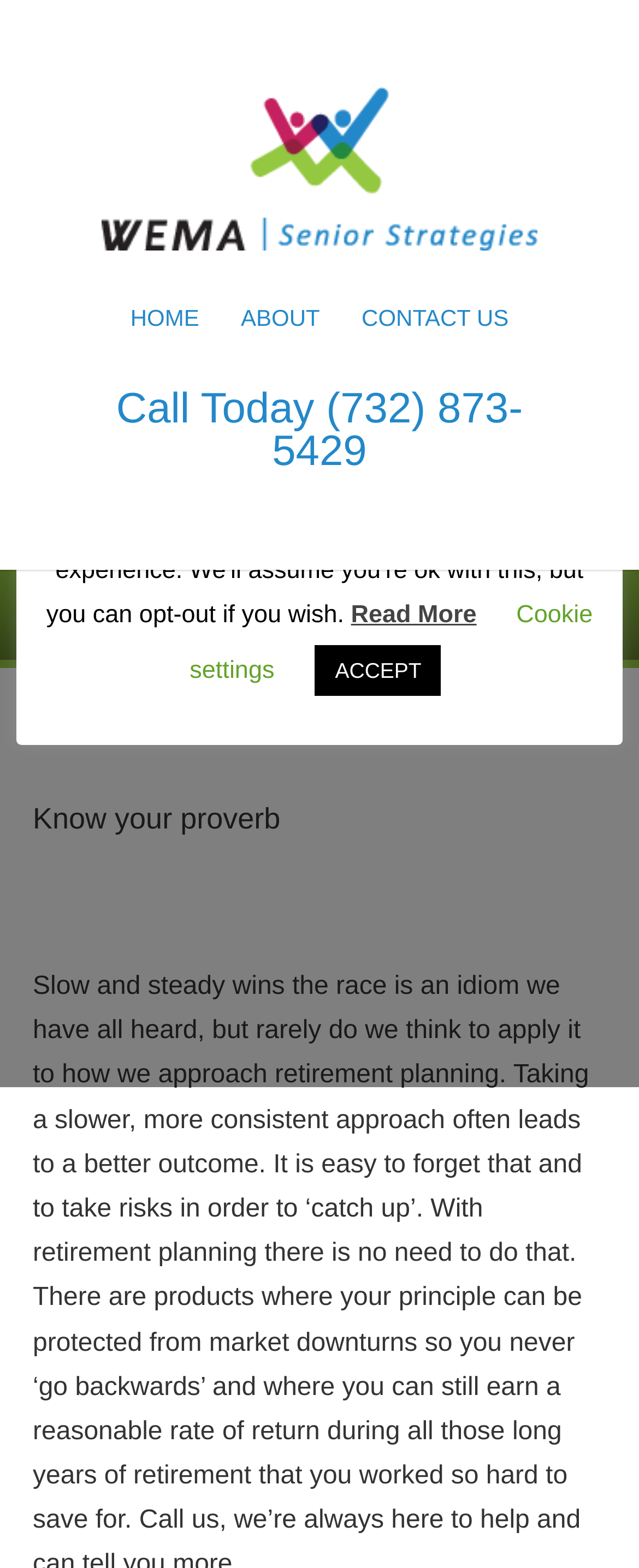Given the description of the UI element: "Call Today (732) 873-5429", predict the bounding box coordinates in the form of [left, top, right, bottom], with each value being a float between 0 and 1.

[0.182, 0.244, 0.818, 0.303]